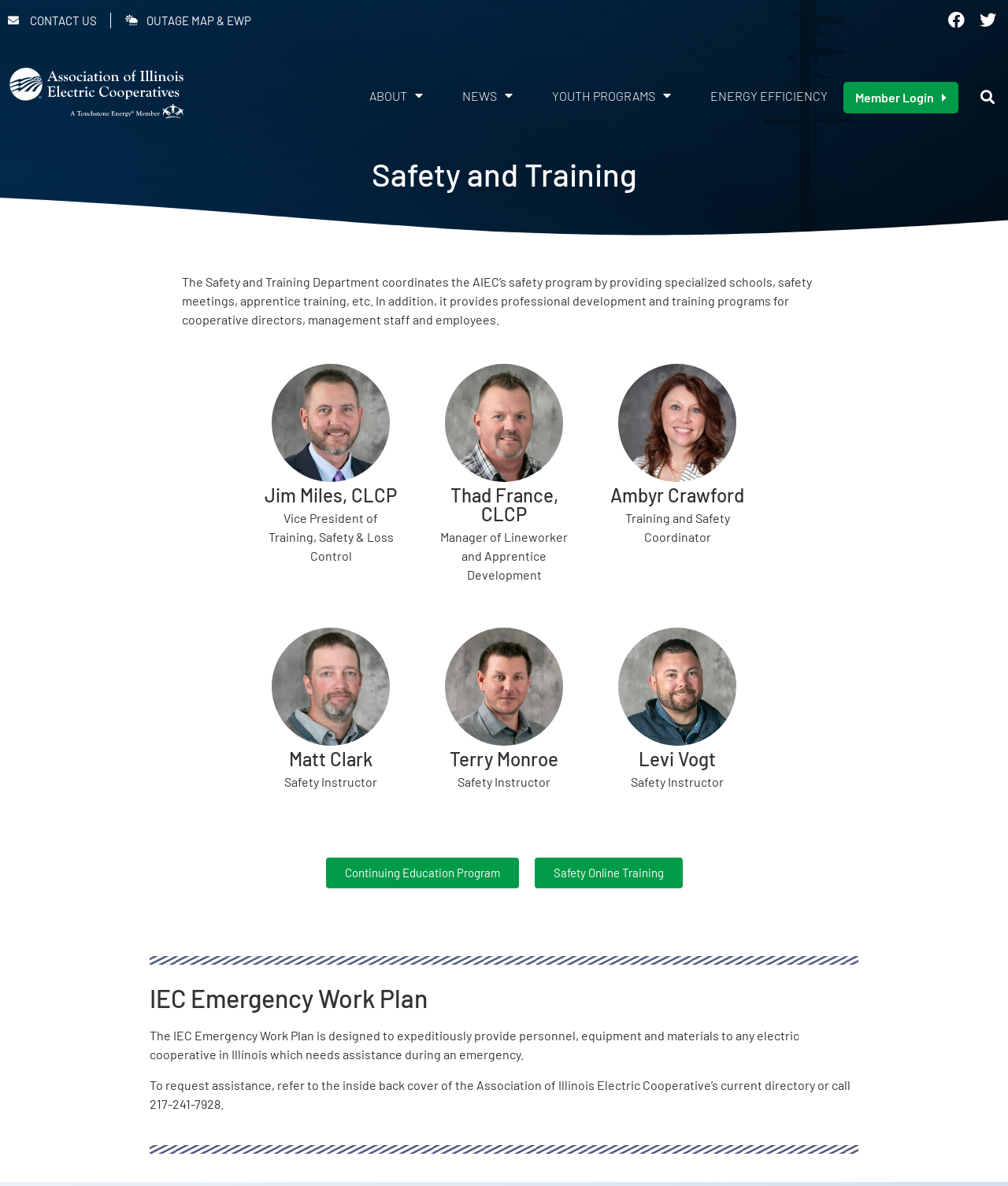Given the element description "Contact Us", identify the bounding box of the corresponding UI element.

[0.008, 0.011, 0.096, 0.023]